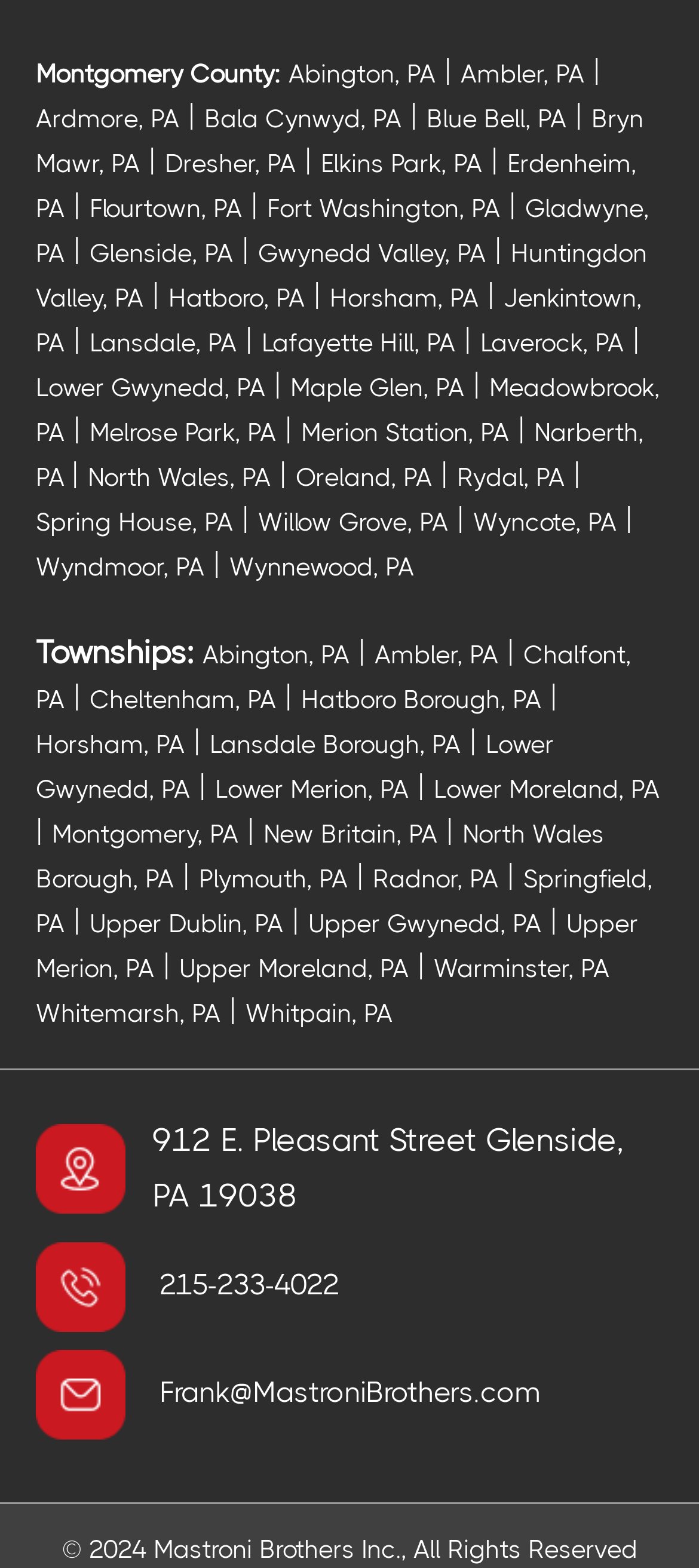Indicate the bounding box coordinates of the element that must be clicked to execute the instruction: "Click on Montgomery County:". The coordinates should be given as four float numbers between 0 and 1, i.e., [left, top, right, bottom].

[0.051, 0.038, 0.4, 0.056]